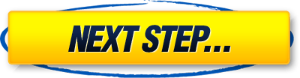Convey a rich and detailed description of the image.

The image features a prominent call-to-action button labeled "NEXT STEP..." in bold, striking typography. The button is designed with a vibrant yellow background, contrasting strongly with dark blue text, making it highly eye-catching and inviting. Its rounded edges give it a friendly appearance, encouraging users to engage with the content. Positioned within a dynamic blue oval outline, this button serves as a crucial navigational element, guiding users toward the next phase of their interaction on the webpage, such as accessing training or resources related to the WOW systems. This visually appealing design aims to enhance user experience by emphasizing the importance of taking action.